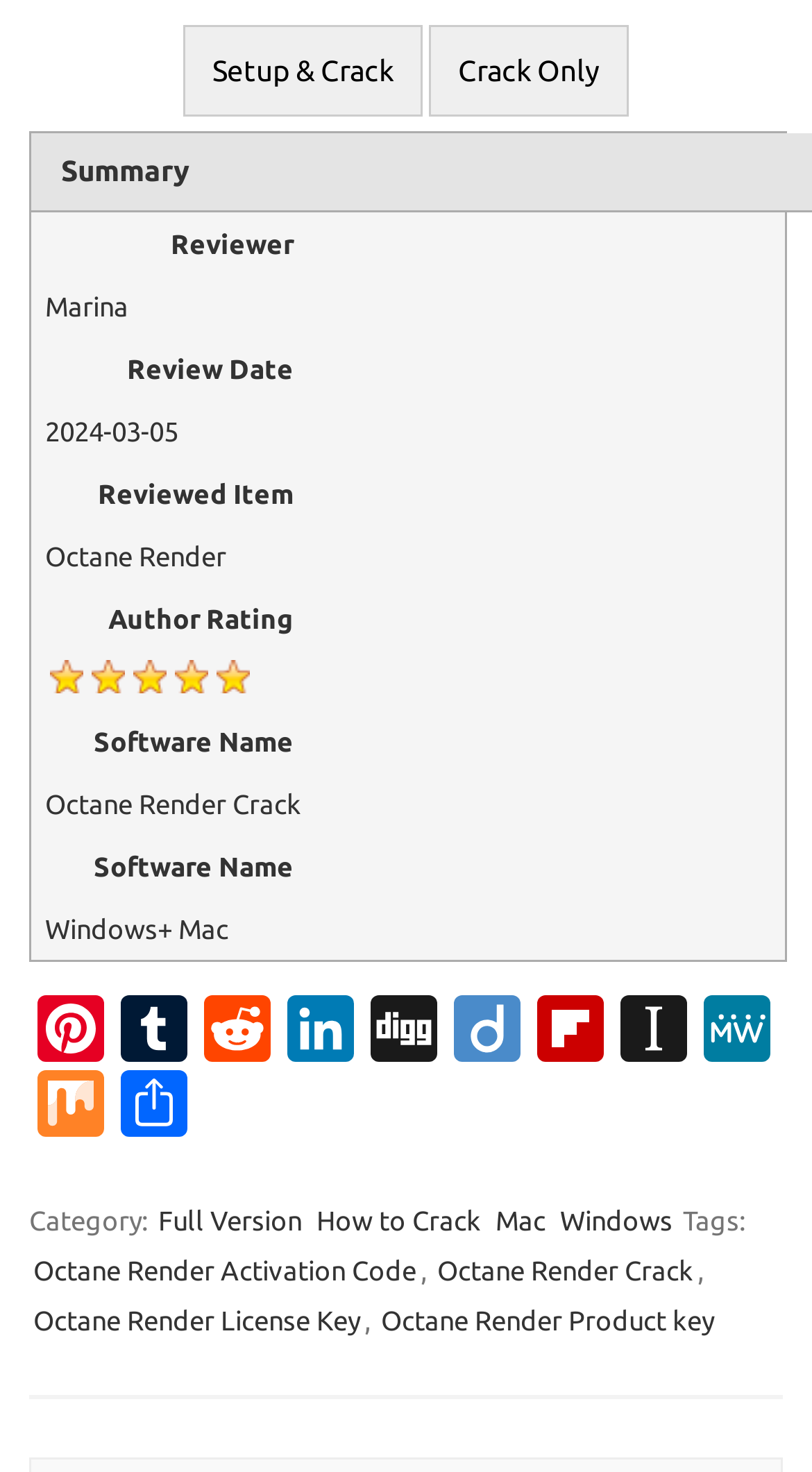Provide your answer to the question using just one word or phrase: What is the reviewed item?

Octane Render